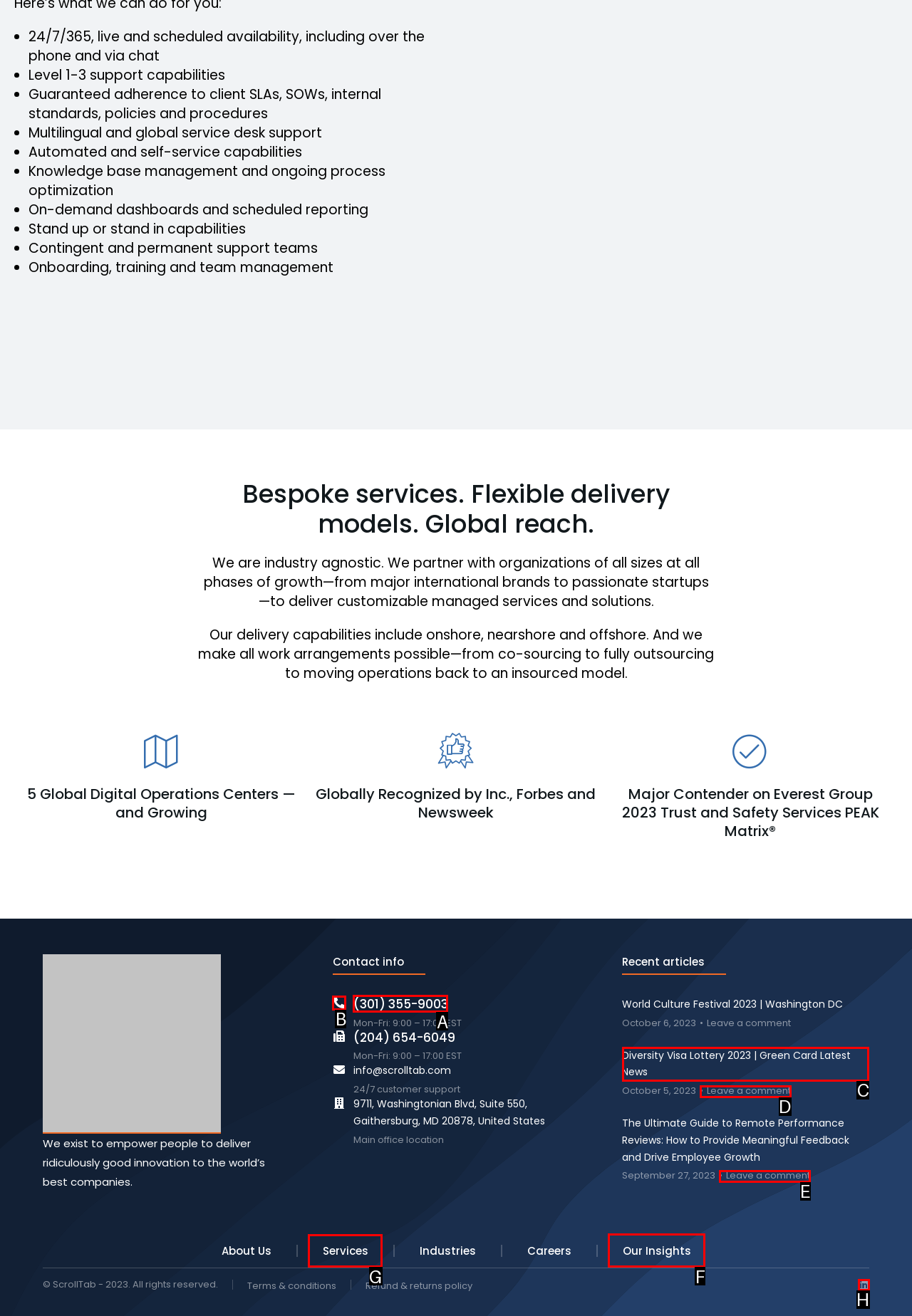Out of the given choices, which letter corresponds to the UI element required to Read about our services? Answer with the letter.

G